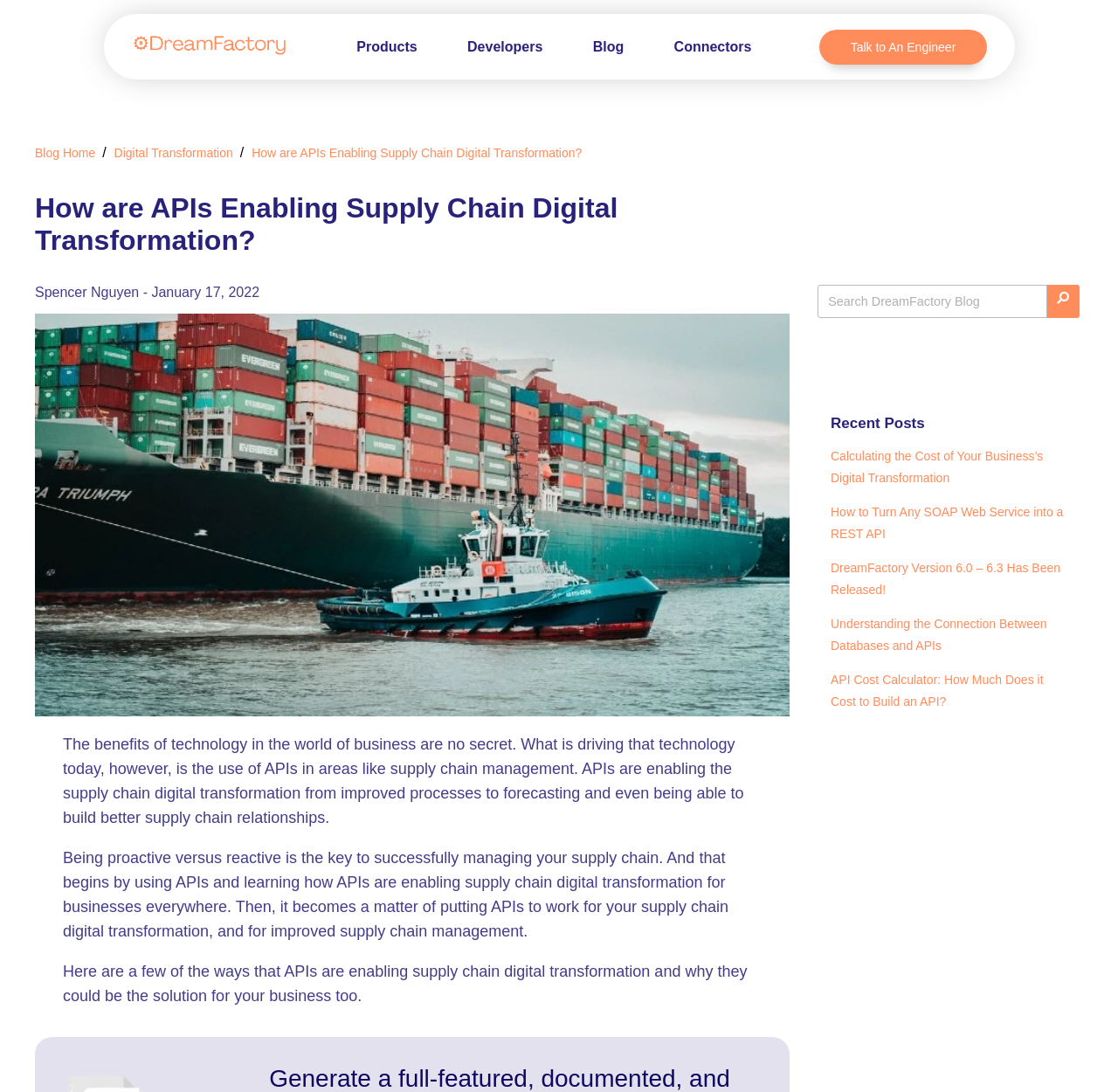Can you find the bounding box coordinates for the element that needs to be clicked to execute this instruction: "Read the blog post about Digital Transformation"? The coordinates should be given as four float numbers between 0 and 1, i.e., [left, top, right, bottom].

[0.102, 0.134, 0.208, 0.146]